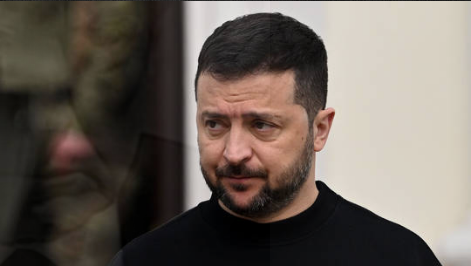Did Zelensky top the Jerusalem Post's annual rankings in 2022?
Using the information from the image, answer the question thoroughly.

The caption states that Zelensky 'notably did not appear amongst the top influential figures for the year, after having topped the list in 2022 during the conflict with Russia', which implies that he did top the rankings in 2022.